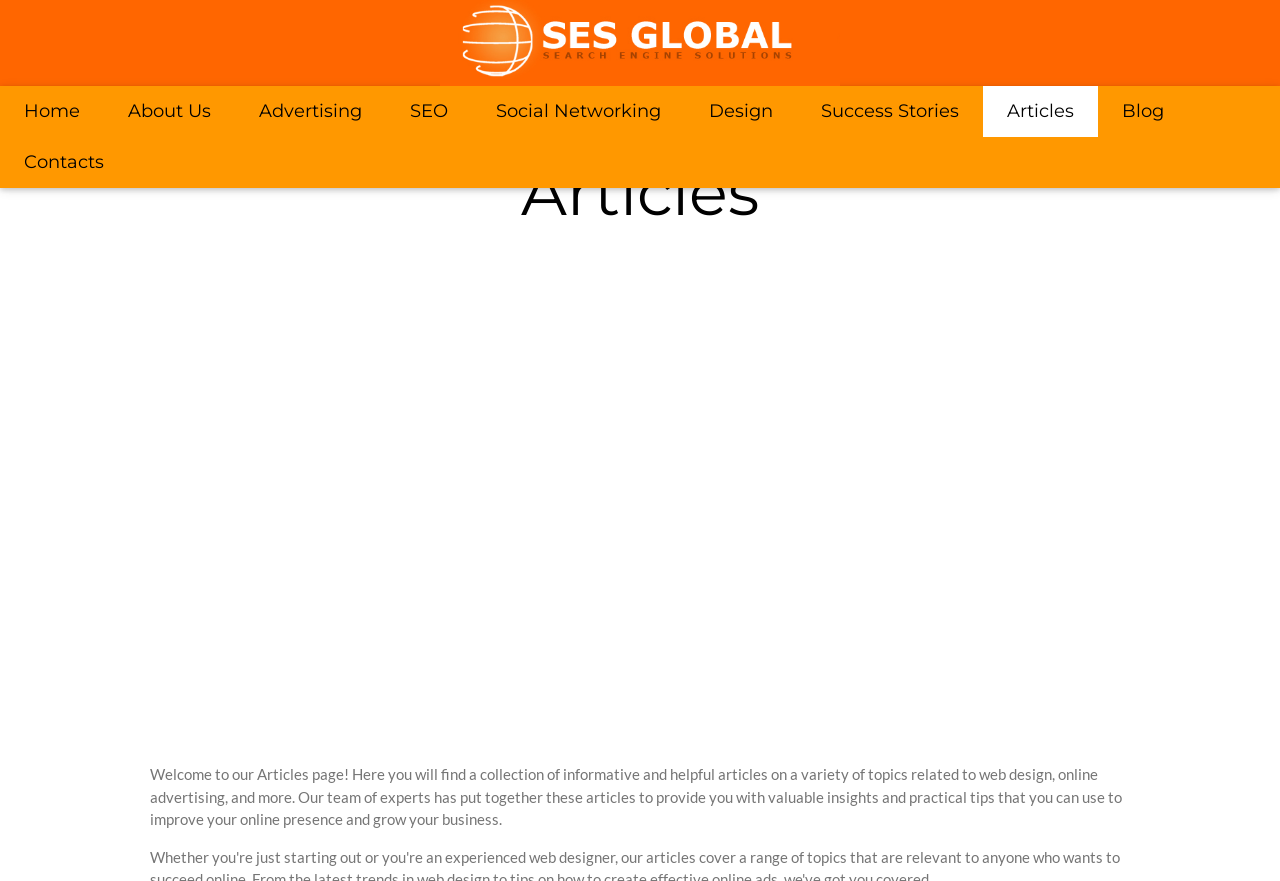Where is the 'Contacts' link located?
Please look at the screenshot and answer using one word or phrase.

Top left